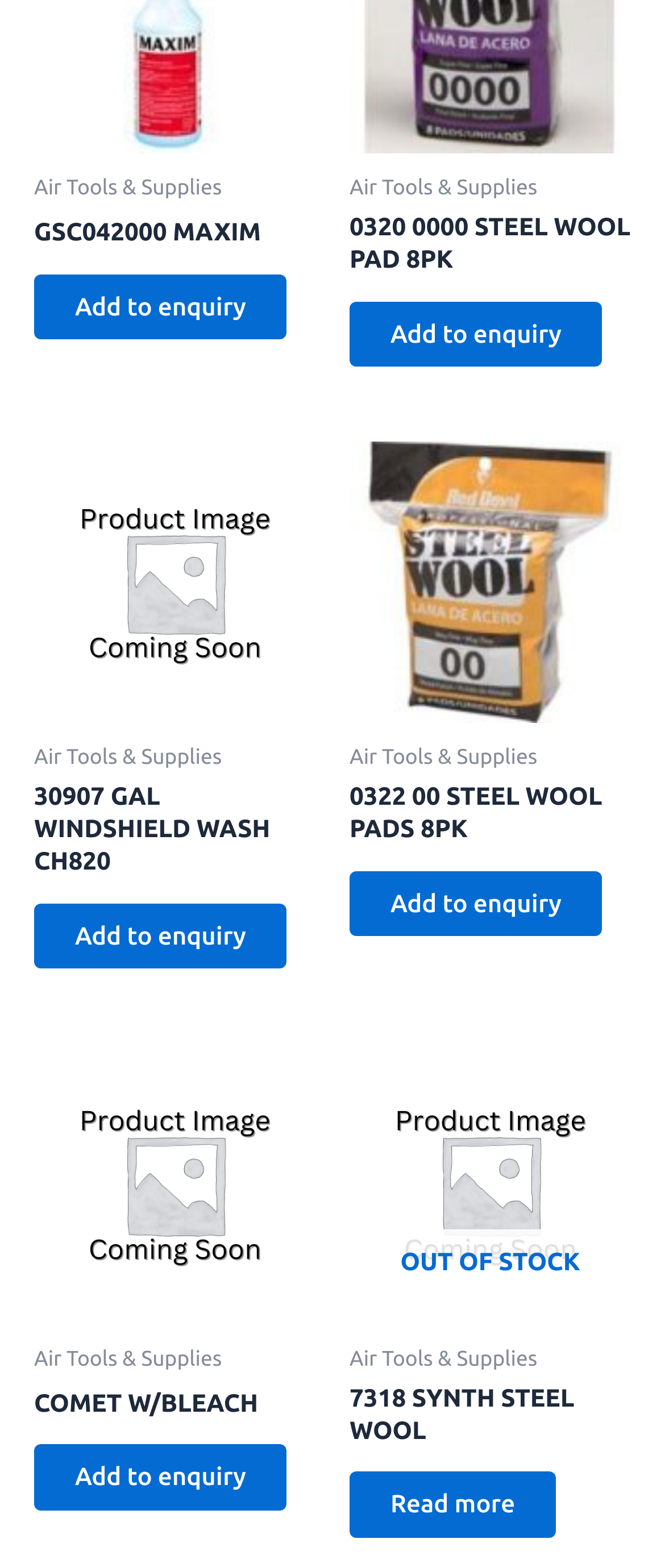How many products are listed on this webpage?
Using the image provided, answer with just one word or phrase.

8